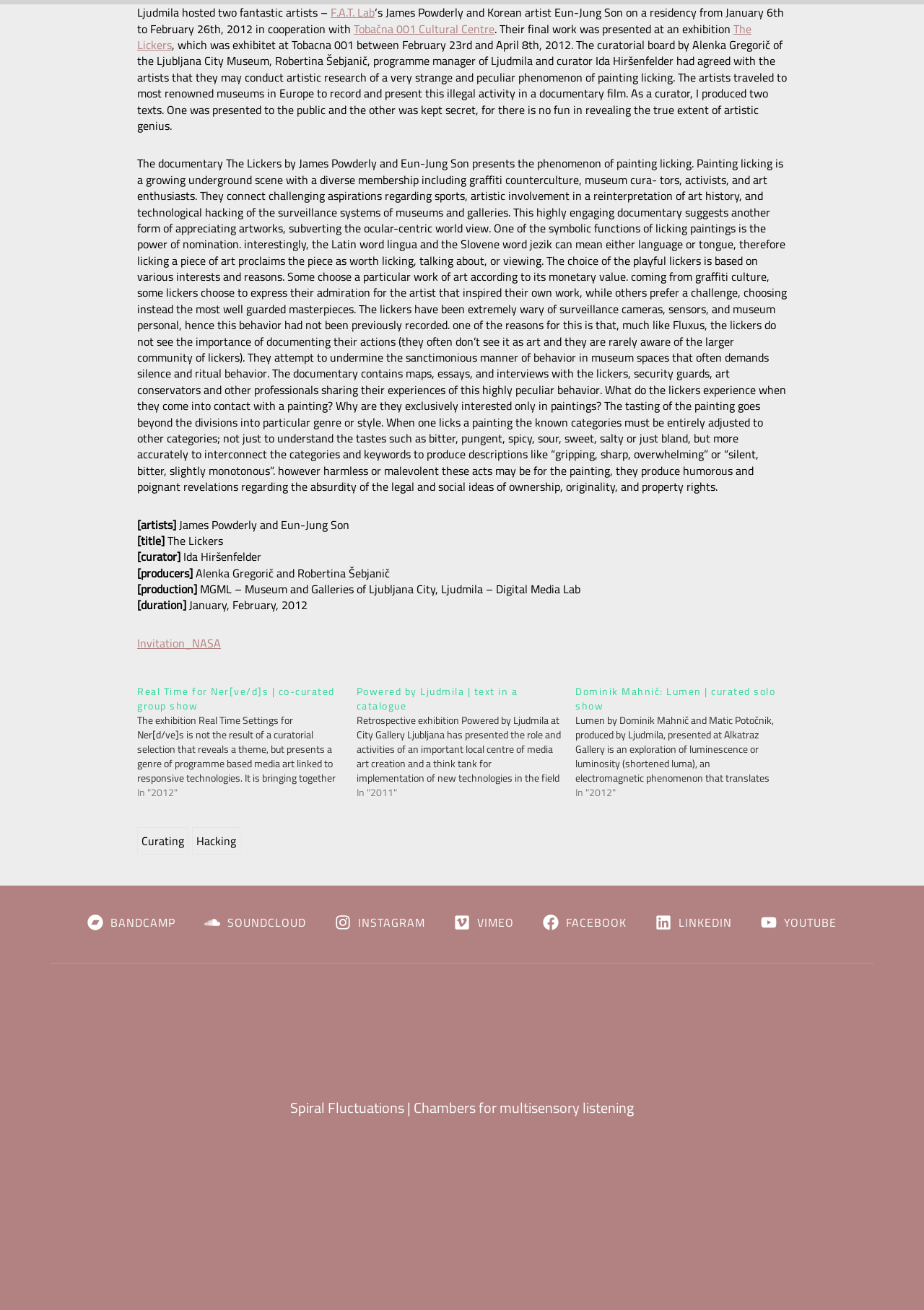Please determine the bounding box coordinates for the UI element described as: "Bandcamp".

[0.095, 0.696, 0.19, 0.712]